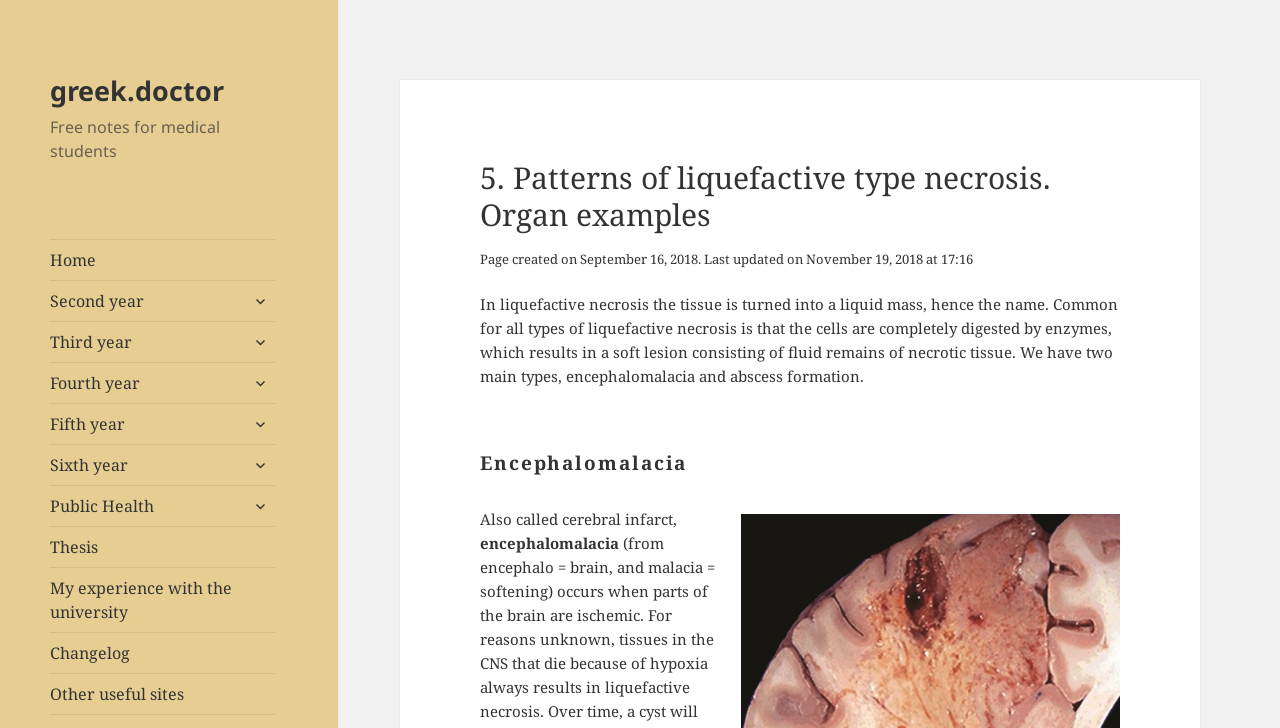What is the name of the website?
Using the visual information, respond with a single word or phrase.

greek.doctor